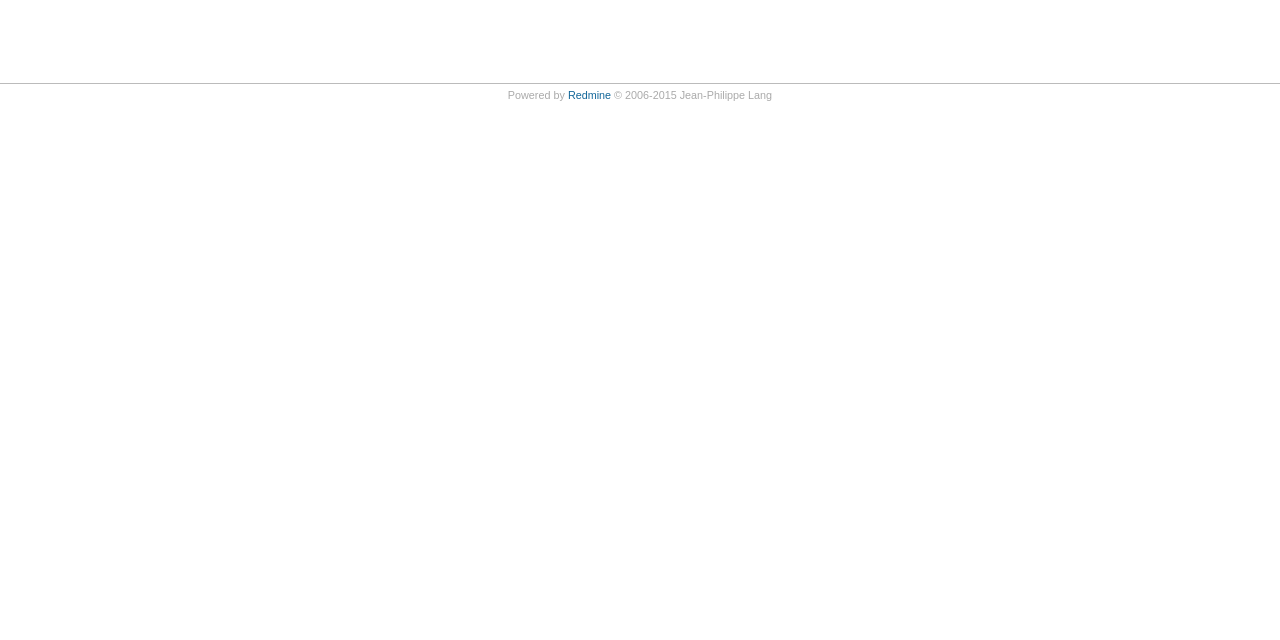Based on the element description, predict the bounding box coordinates (top-left x, top-left y, bottom-right x, bottom-right y) for the UI element in the screenshot: Redmine

[0.444, 0.139, 0.477, 0.158]